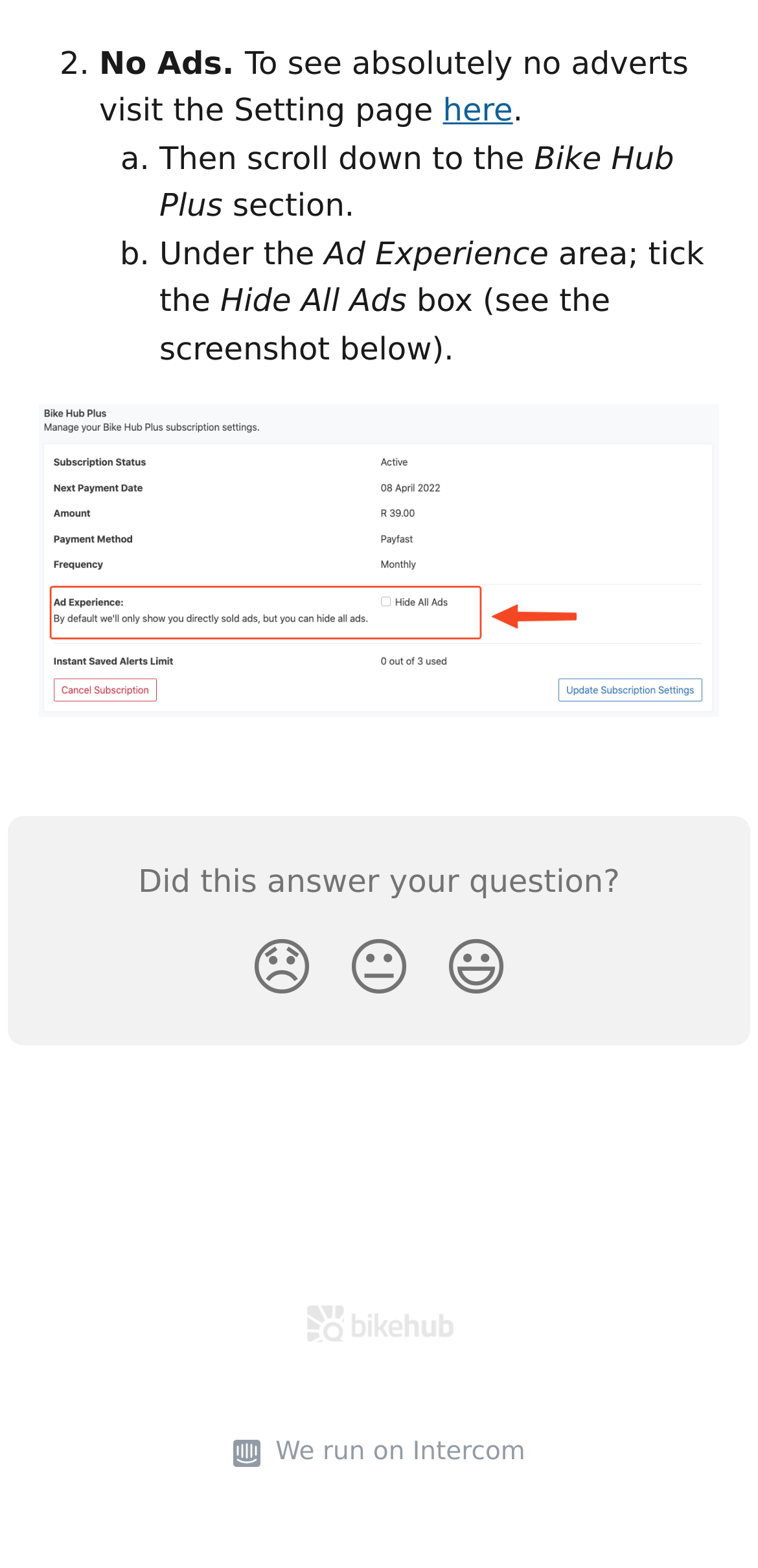What is the purpose of ticking the 'Hide All Ads' box?
Refer to the screenshot and deliver a thorough answer to the question presented.

The purpose of ticking the 'Hide All Ads' box is to hide all ads, as indicated by the text 'tick the Hide All Ads box'.